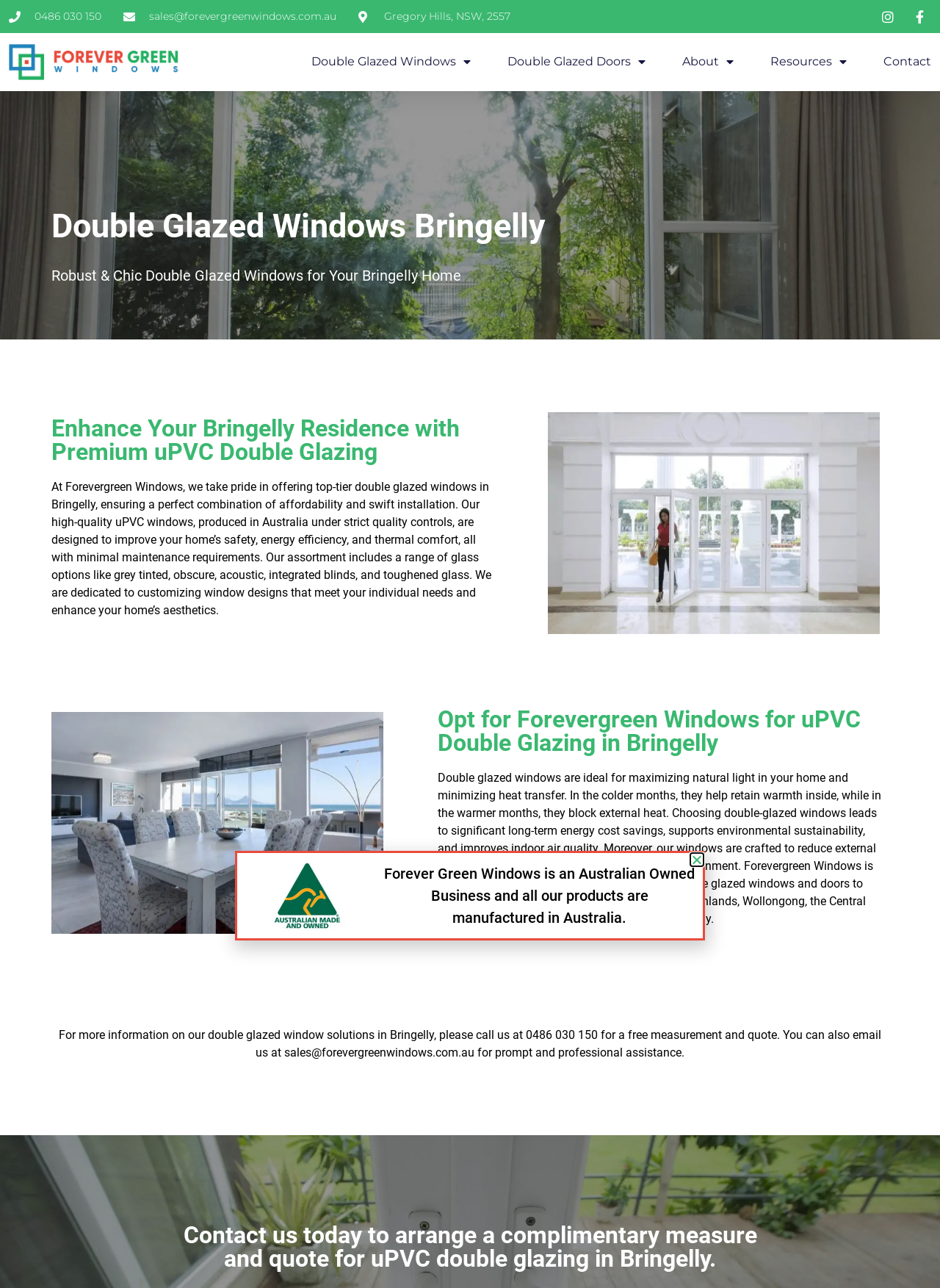Pinpoint the bounding box coordinates for the area that should be clicked to perform the following instruction: "Navigate to the Double Glazed Windows page".

[0.331, 0.035, 0.501, 0.061]